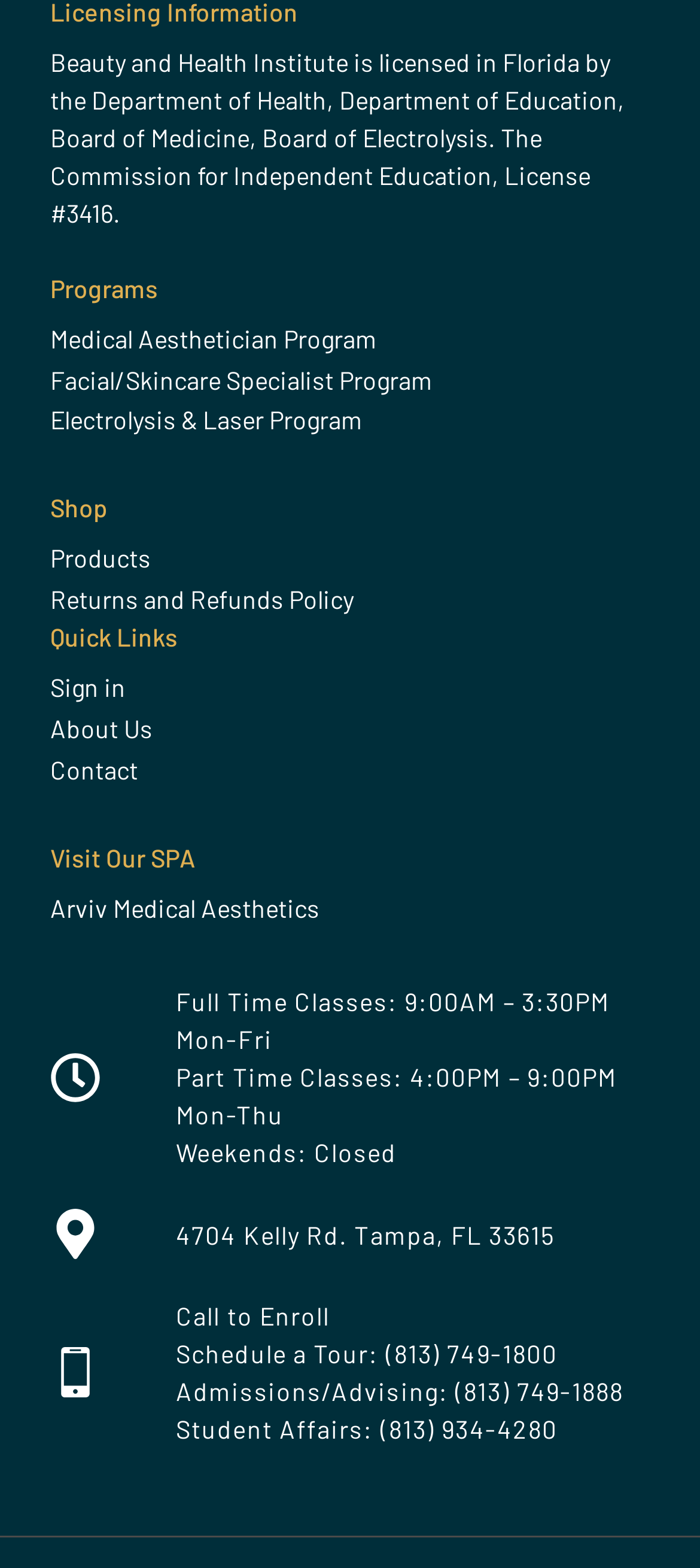What is the phone number for admissions/advising?
From the image, respond with a single word or phrase.

(813) 749-1888